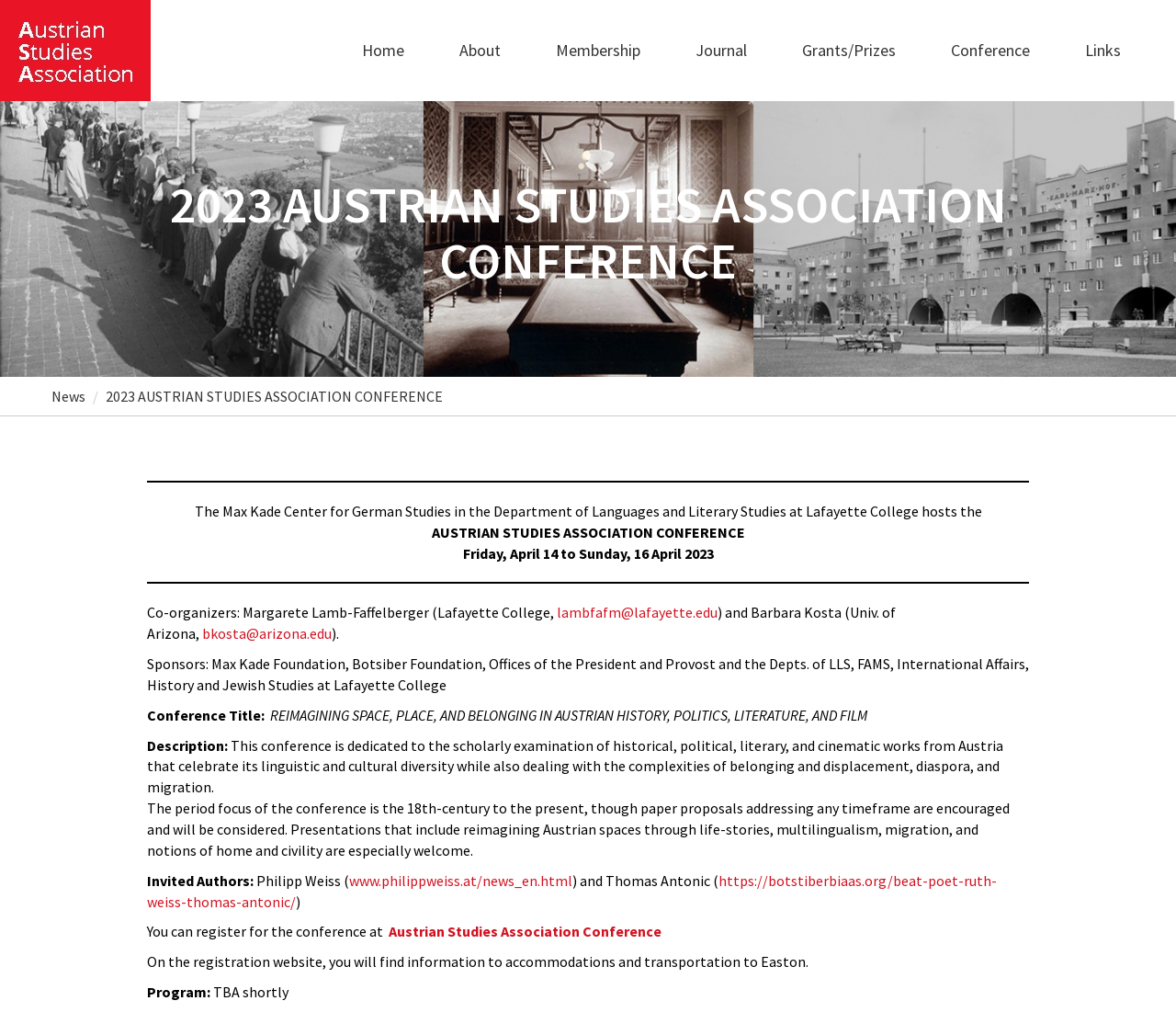Who are the co-organizers of the conference?
Utilize the image to construct a detailed and well-explained answer.

I found the answer by looking at the static text elements on the webpage. The text 'Co-organizers: Margarete Lamb-Faffelberger (Lafayette College, ) and Barbara Kosta (Univ. of Arizona, )' indicates that these two individuals are the co-organizers of the conference.